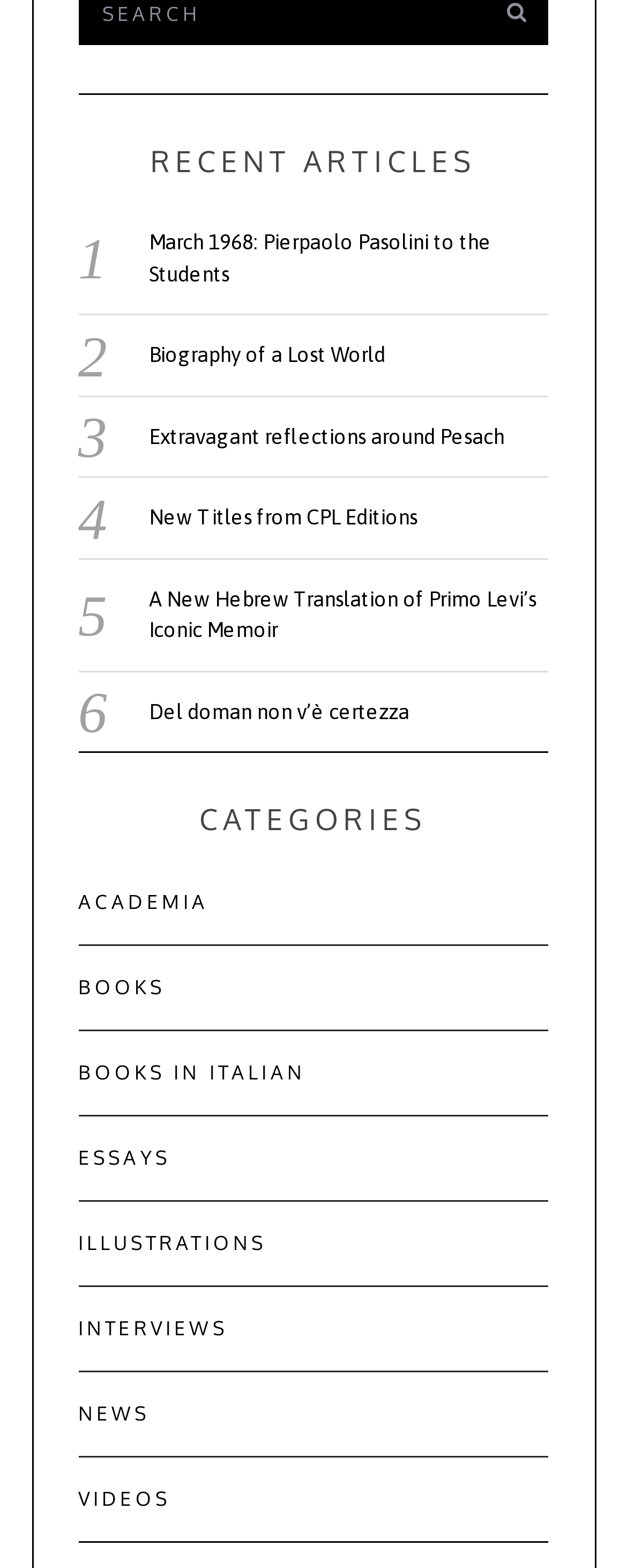How many recent articles are listed?
Please answer using one word or phrase, based on the screenshot.

6